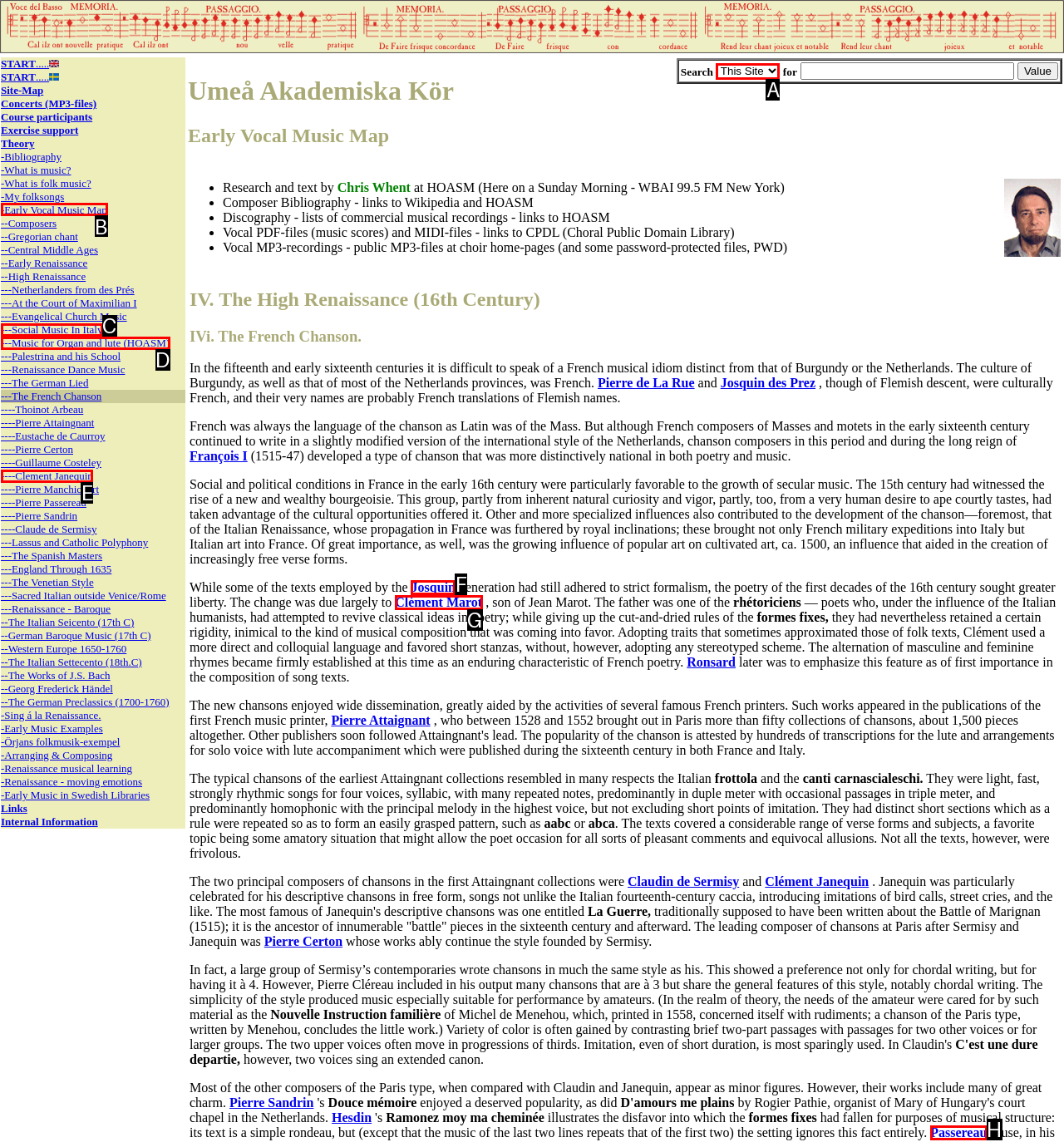Based on the choices marked in the screenshot, which letter represents the correct UI element to perform the task: Explore Early Vocal Music Map?

B